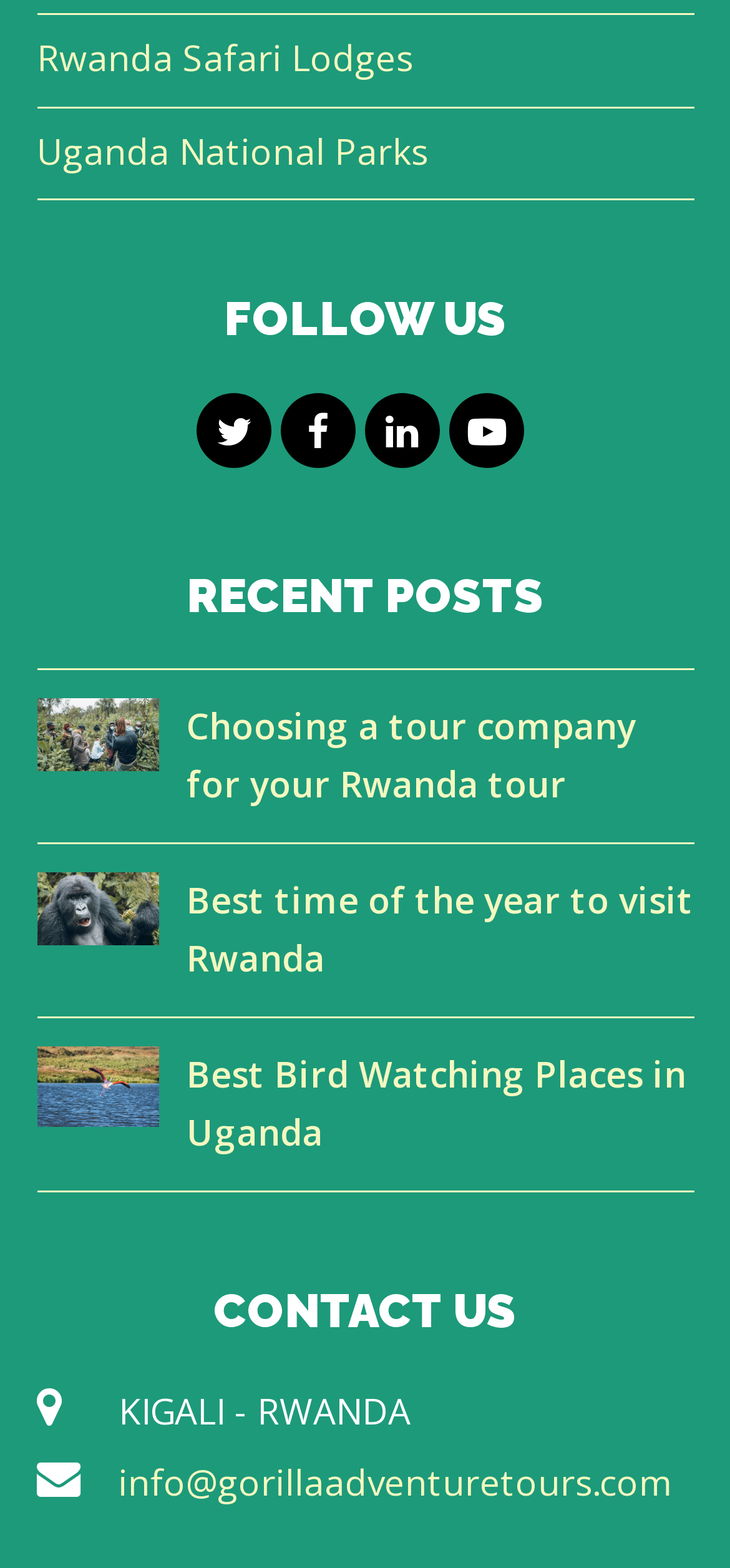Find and provide the bounding box coordinates for the UI element described with: "Twitter".

[0.269, 0.251, 0.372, 0.298]